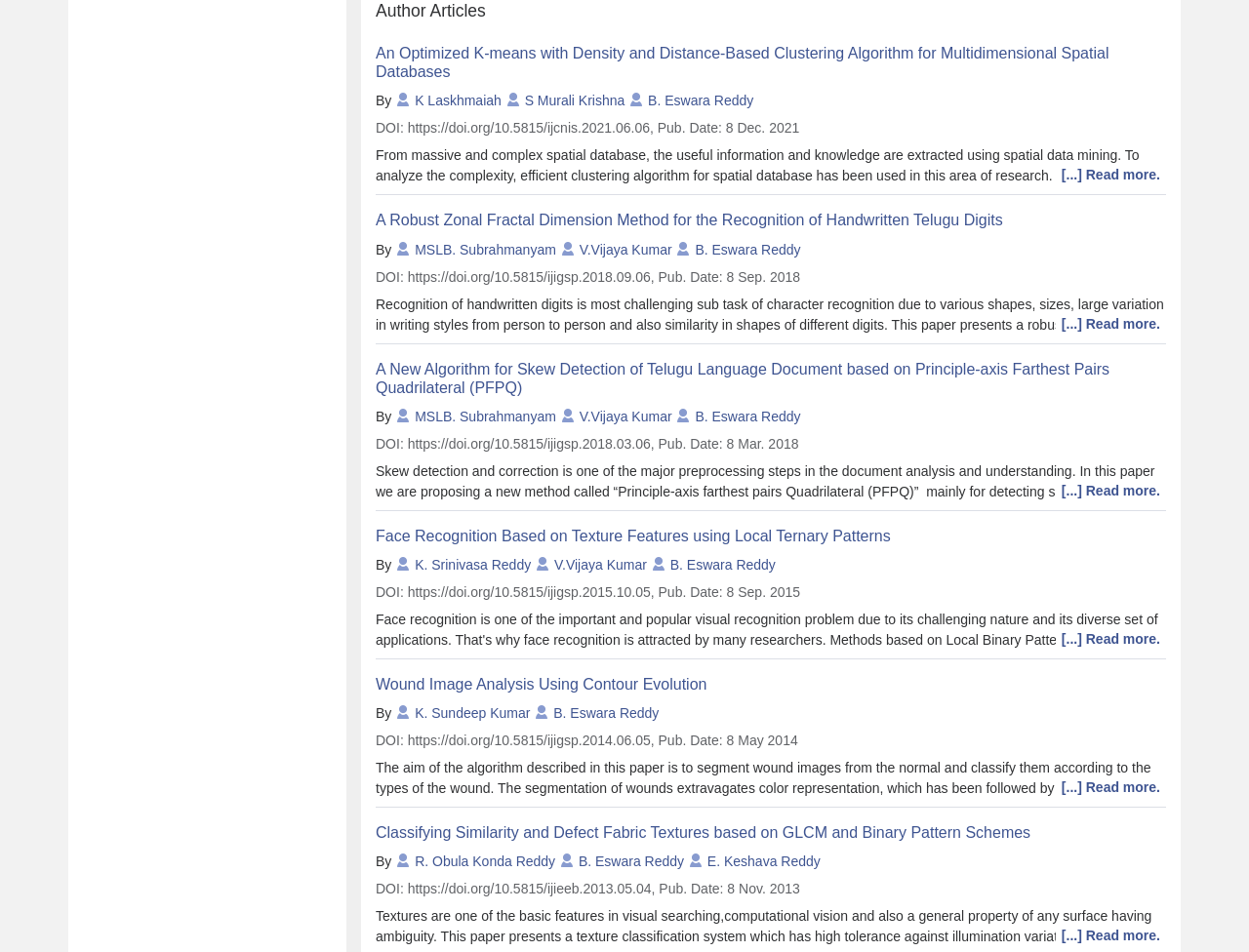Identify the bounding box for the described UI element. Provide the coordinates in (top-left x, top-left y, bottom-right x, bottom-right y) format with values ranging from 0 to 1: Follow us on: Facebook

None